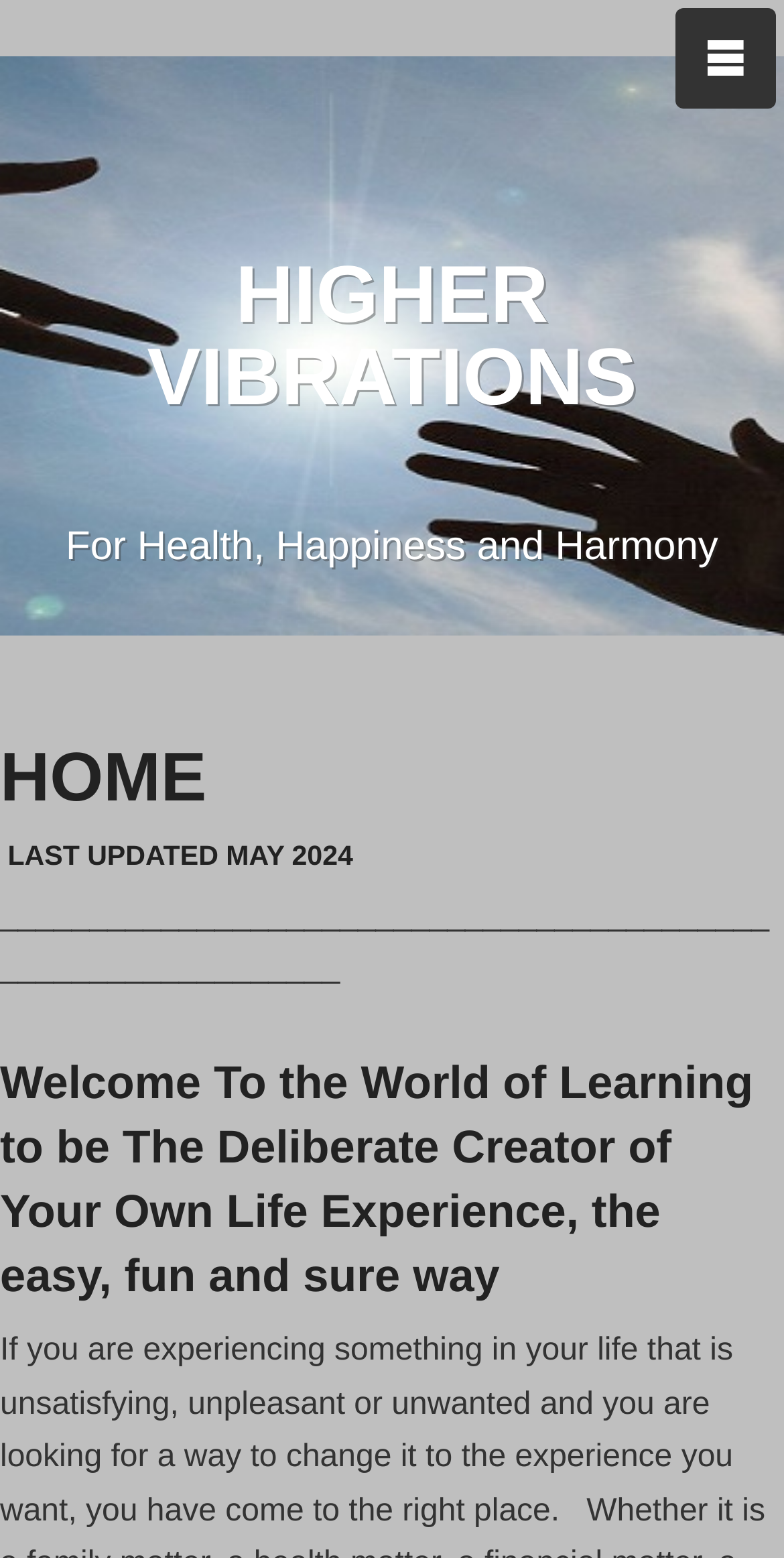Carefully examine the image and provide an in-depth answer to the question: What is the purpose of this website?

The purpose of this website seems to be focused on learning and self-improvement, as indicated by the heading 'Welcome To the World of Learning to be The Deliberate Creator of Your Own Life Experience, the easy, fun and sure way'. This suggests that the website provides resources and guidance for individuals to improve their lives and take control of their experiences.